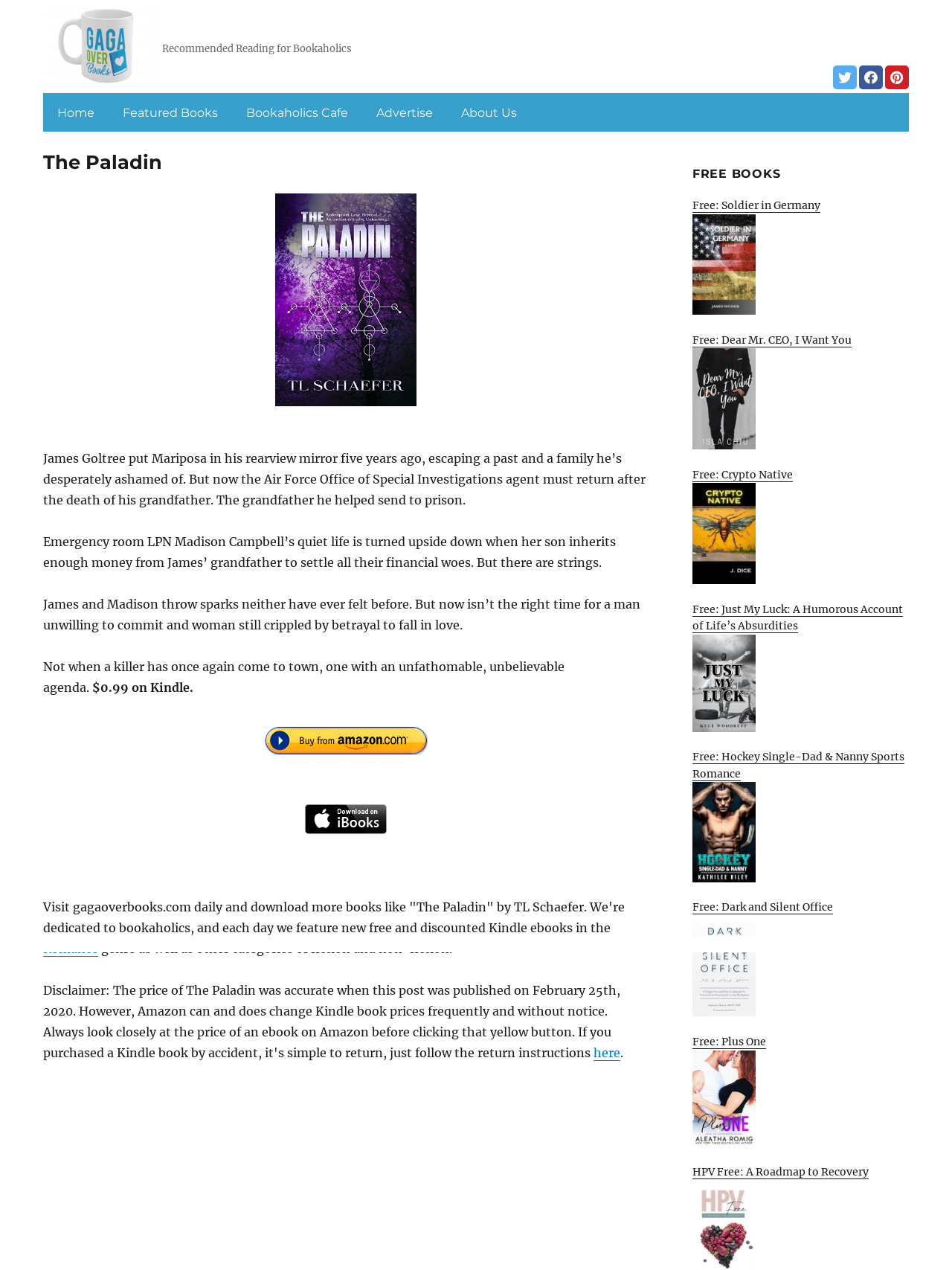Locate the bounding box coordinates of the item that should be clicked to fulfill the instruction: "Click the 'Featured Books' link".

[0.118, 0.076, 0.24, 0.101]